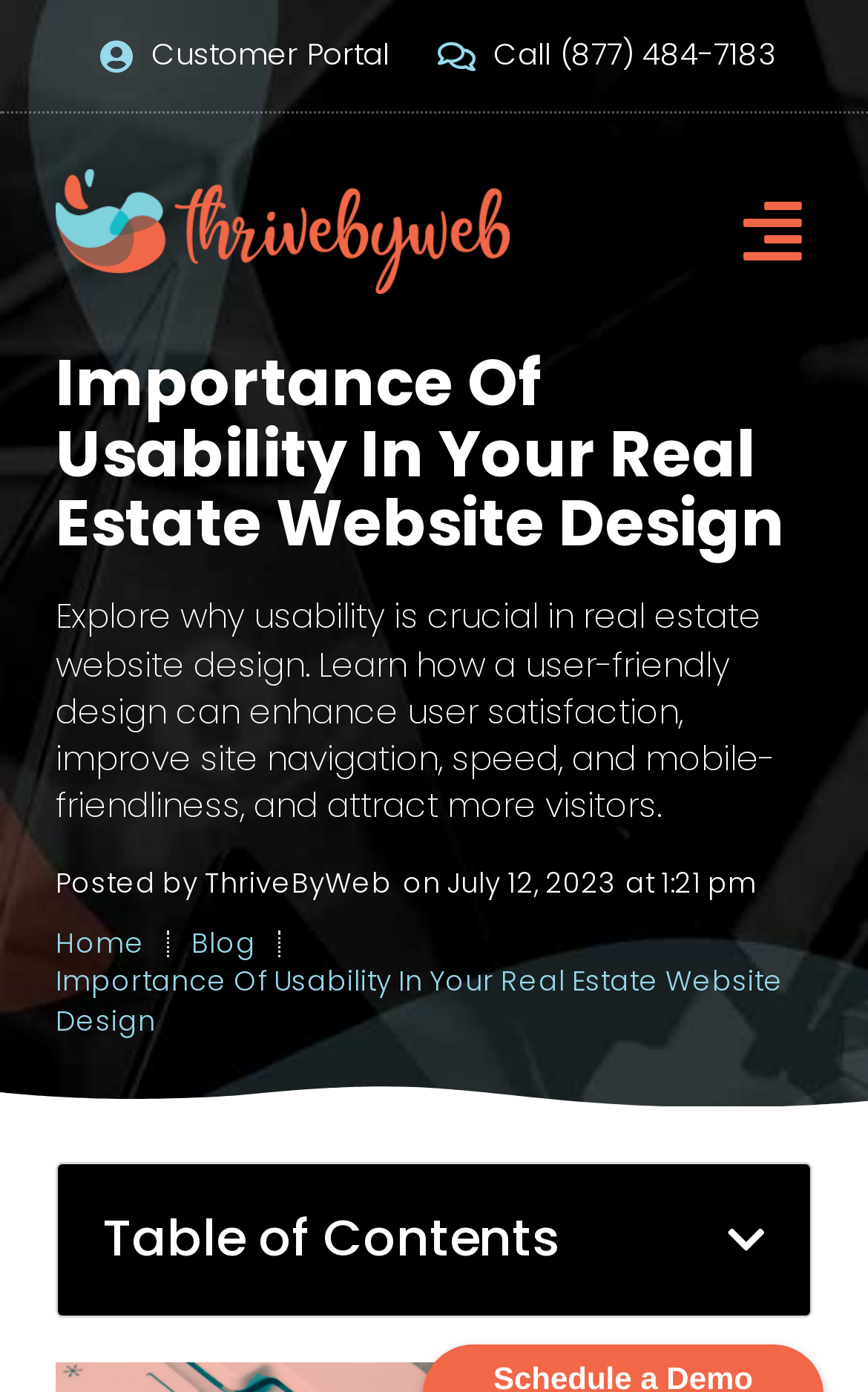What is the date of the post?
Look at the image and answer with only one word or phrase.

July 12, 2023